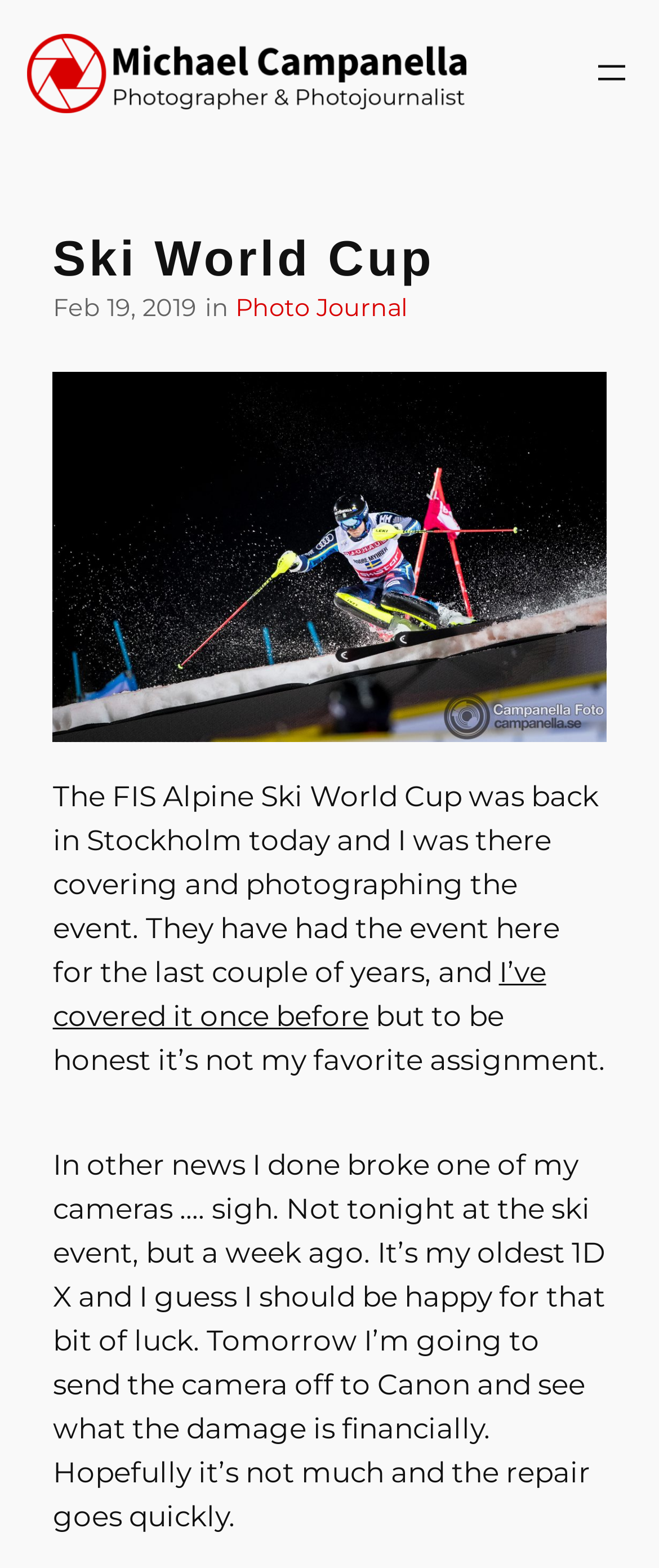Explain the webpage's layout and main content in detail.

The webpage is about Michael Campanella's photography experience at the FIS Alpine Ski World Cup in Stockholm. At the top left, there is a link to Michael Campanella's profile as a photographer and photojournalist in Stockholm, Sweden, accompanied by an image. 

On the top right, there is a navigation menu with a button to open a dialog menu. Below the navigation menu, there is a heading that reads "Ski World Cup" with a time stamp "Feb 19, 2019" to its right. 

Below the heading, there is a large image that takes up most of the width of the page, showcasing a scene from the Ski World Cup. 

Underneath the image, there is a block of text that describes Michael Campanella's experience covering the event, mentioning that it's not his favorite assignment. The text also includes a link to a previous coverage of the event. 

Further down, there is another block of text that talks about Michael Campanella's misfortune of breaking one of his cameras, which is not related to the Ski World Cup event.